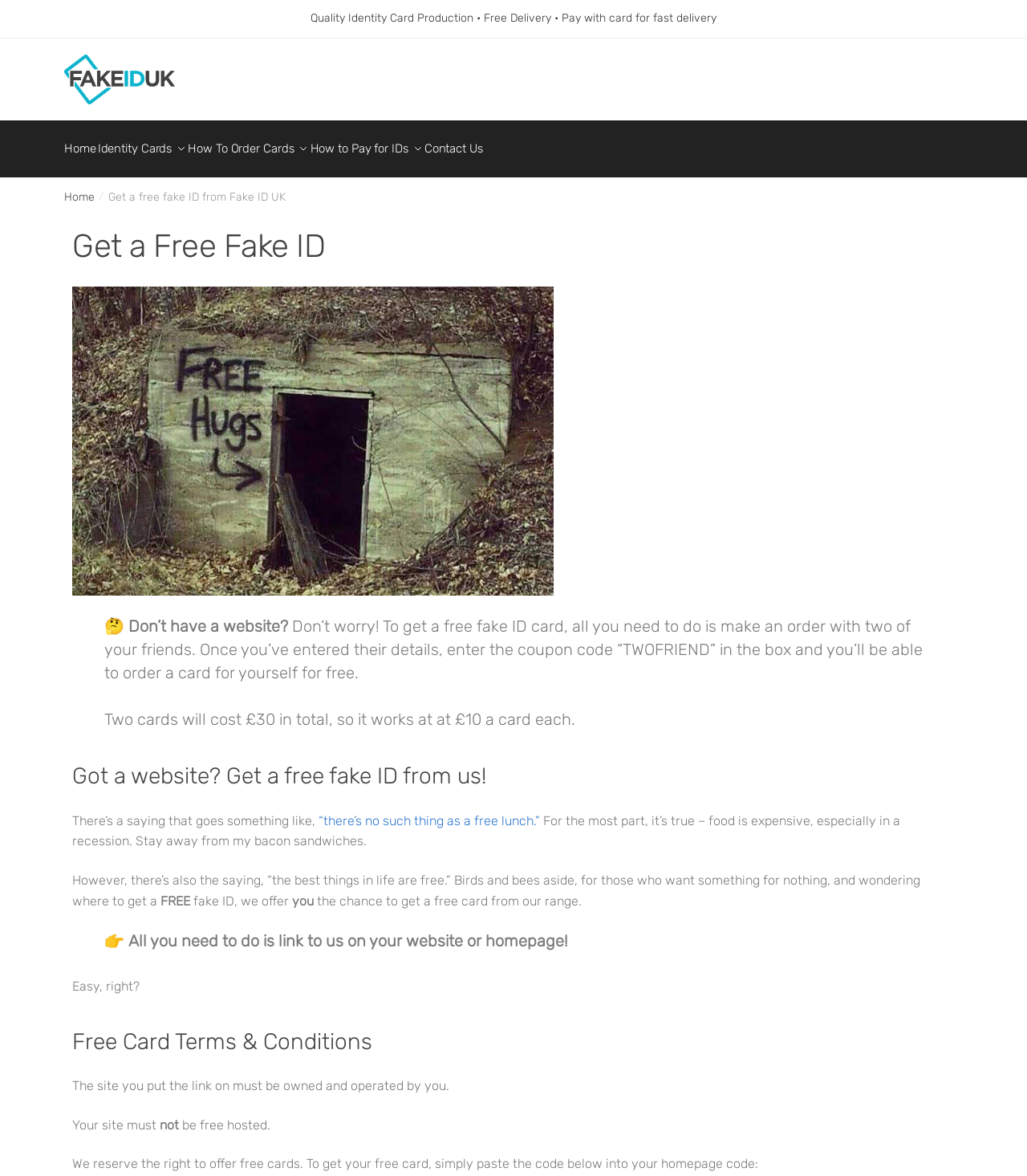How many friends do you need to order with to get a free fake ID?
Respond to the question with a single word or phrase according to the image.

Two